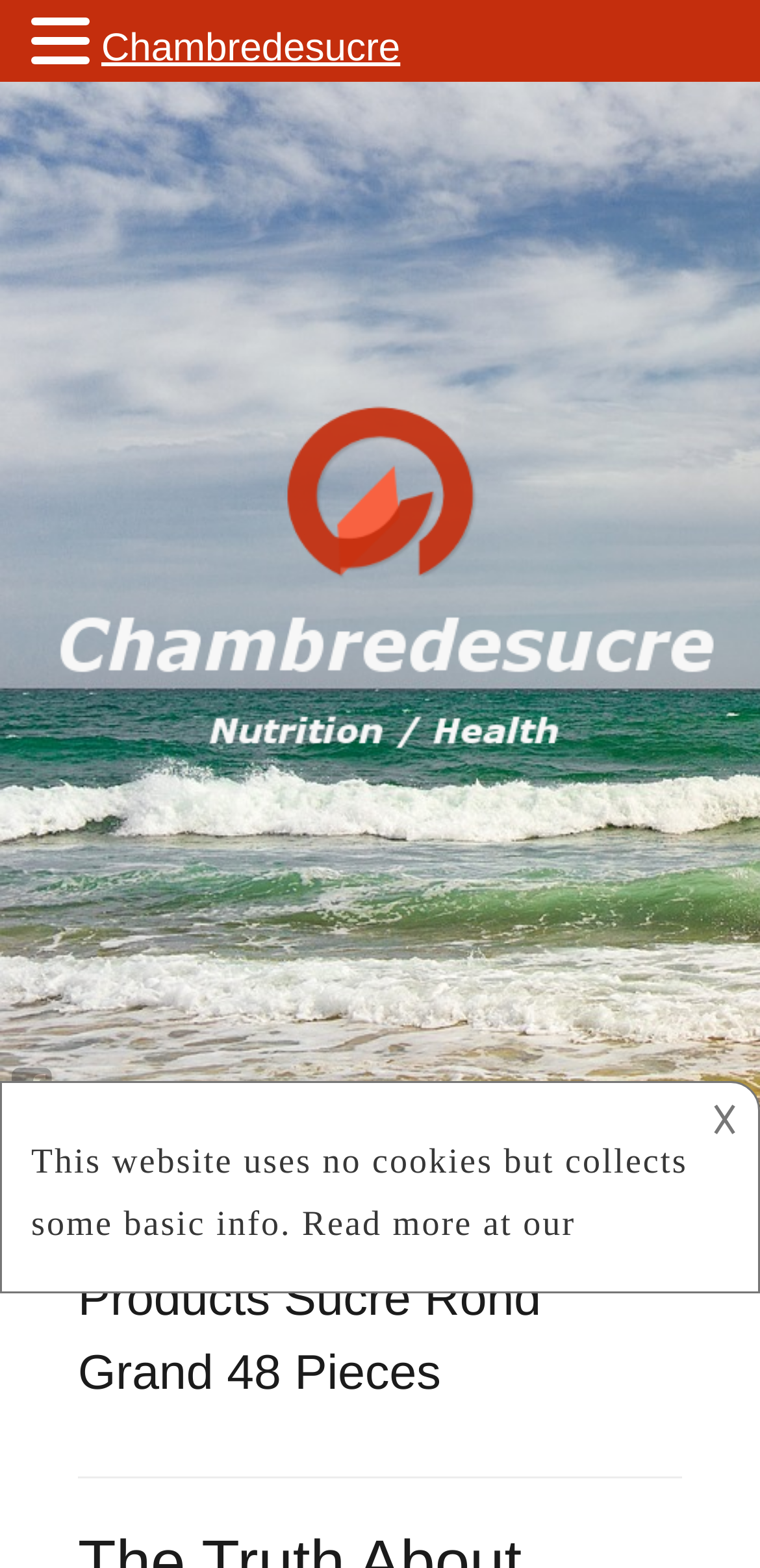Use one word or a short phrase to answer the question provided: 
What is the brand name of the product?

Chambredesucre